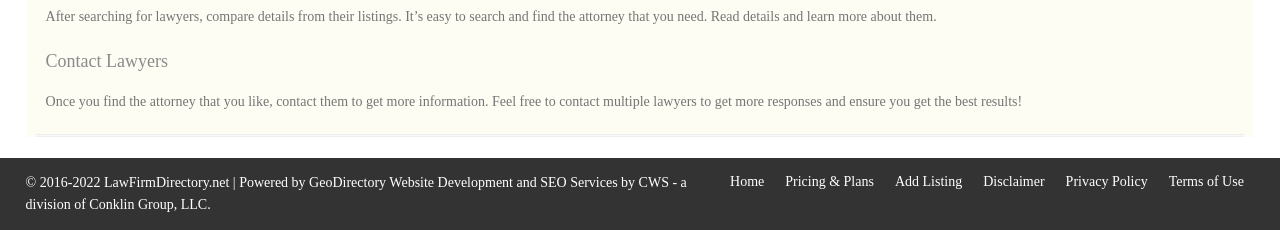Give a concise answer of one word or phrase to the question: 
What is the position of the 'Contact Lawyers' heading?

Above the static text